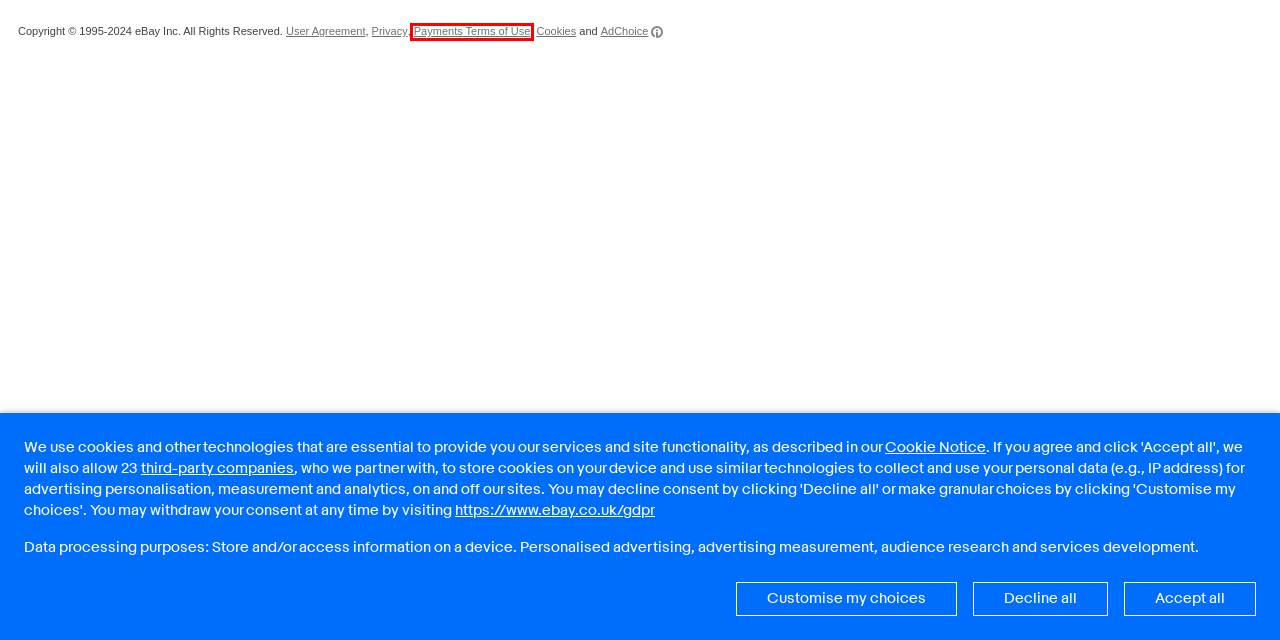You have a screenshot of a webpage where a red bounding box highlights a specific UI element. Identify the description that best matches the resulting webpage after the highlighted element is clicked. The choices are:
A. Security measure
B. Best Deals on eBay - Shop Electronics, Home, Beauty, Fashion & Toys
C. Payments Terms of Use | eBay.co.uk
D. Advertising and related preferences
E. Electronics, Cars, Fashion, Collectibles & More | eBay
F. Home - UK eBay Community
G. Announcements - UK eBay Community
H. Advanced search | eBay

C